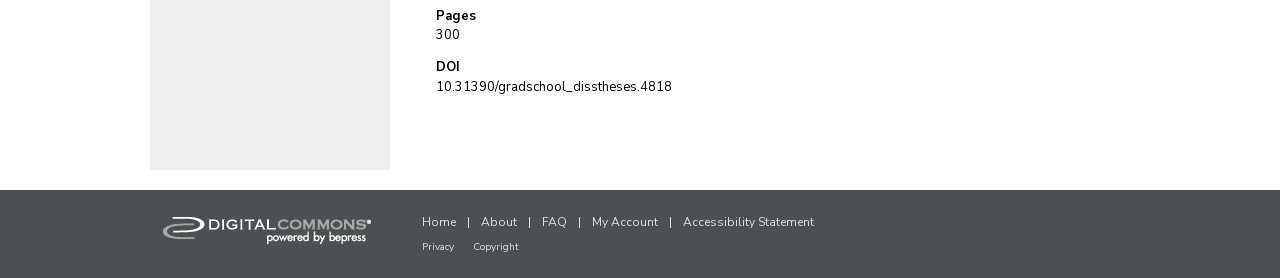Locate the bounding box coordinates of the UI element described by: "Home". Provide the coordinates as four float numbers between 0 and 1, formatted as [left, top, right, bottom].

[0.33, 0.772, 0.356, 0.829]